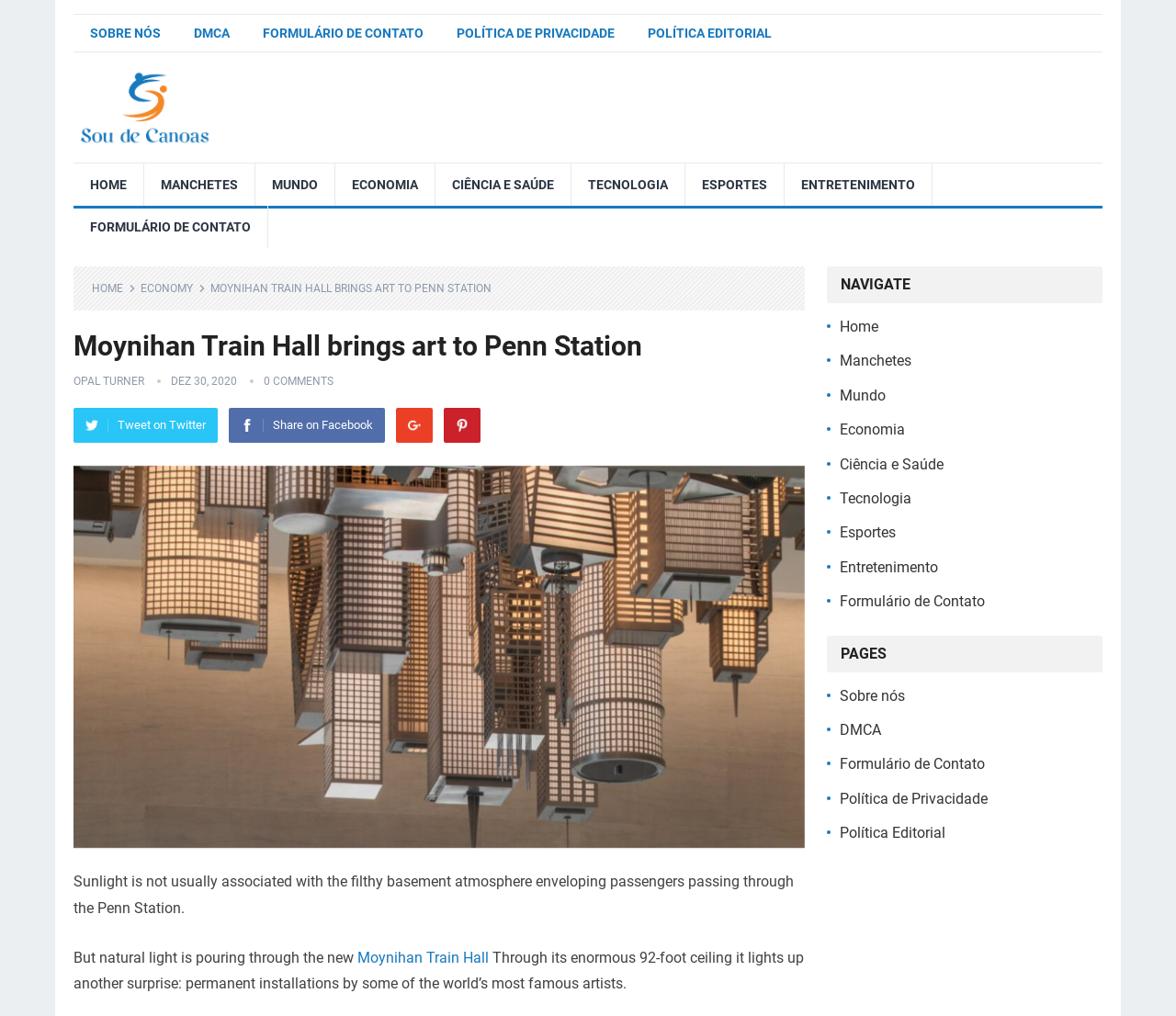What is the name of the train hall?
Answer the question using a single word or phrase, according to the image.

Moynihan Train Hall